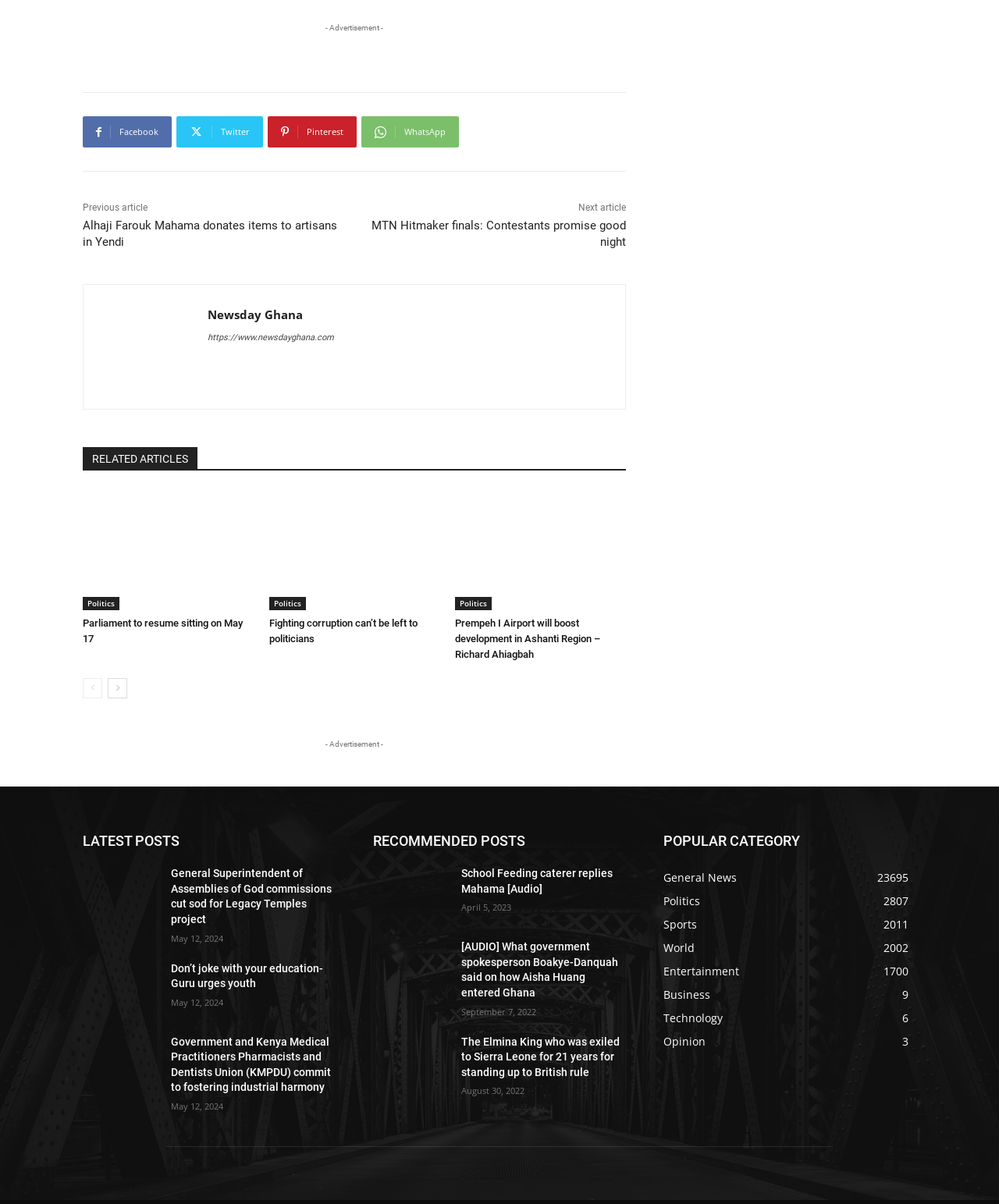For the following element description, predict the bounding box coordinates in the format (top-left x, top-left y, bottom-right x, bottom-right y). All values should be floating point numbers between 0 and 1. Description: parent_node: Newsday Ghana title="Newsday Ghana"

[0.1, 0.25, 0.191, 0.326]